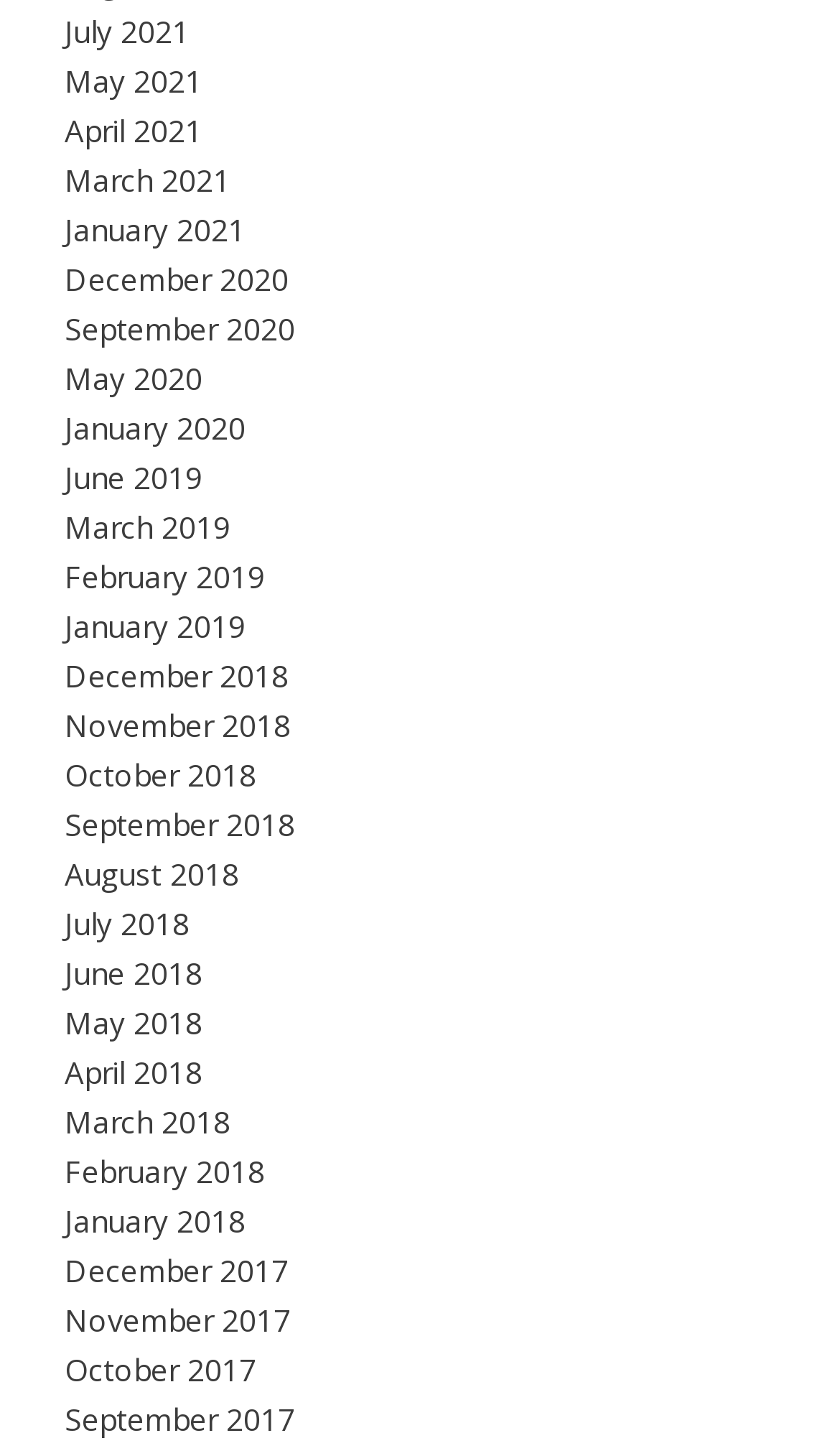Specify the bounding box coordinates of the area to click in order to execute this command: 'view May 2020'. The coordinates should consist of four float numbers ranging from 0 to 1, and should be formatted as [left, top, right, bottom].

[0.077, 0.245, 0.241, 0.273]